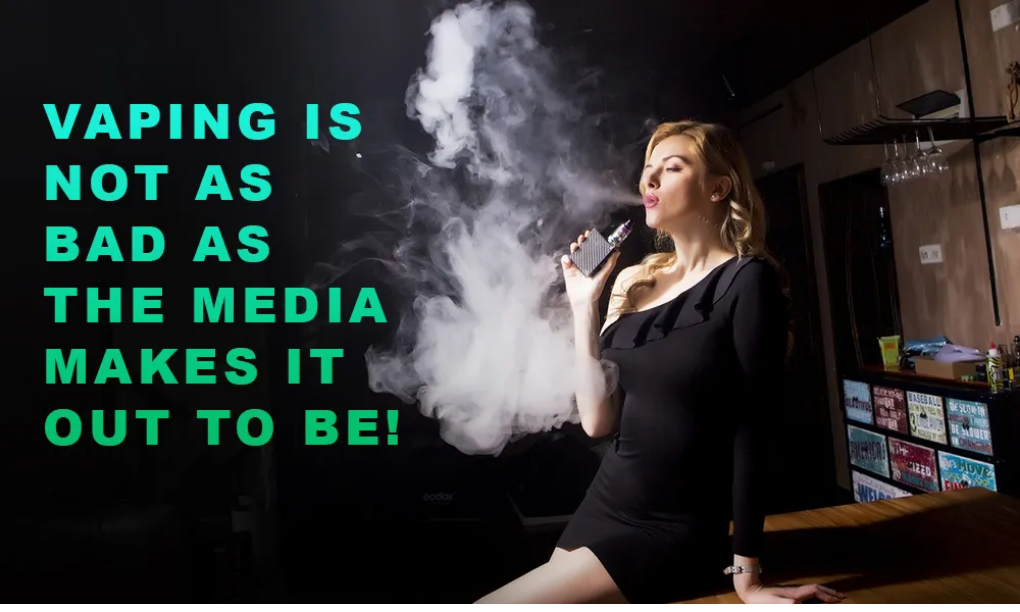Offer a detailed narrative of the image's content.

The image captures a woman elegantly dressed in a sleek black outfit, exuding confidence as she vapes. Wisps of vapor swirl around her, creating an intriguing visual dynamic that contrasts with the darker background of a modern indoor setting, possibly a lounge or café. The bold green text overlay reads, "VAPING IS NOT AS BAD AS THE MEDIA MAKES IT OUT TO BE!" This slogan hints at a contentious debate surrounding vaping, suggesting a perspective that challenges negative media portrayals. The juxtaposition of the woman's poised demeanor and the statement promotes a narrative that seeks to shift public perception regarding vaping and its risks.